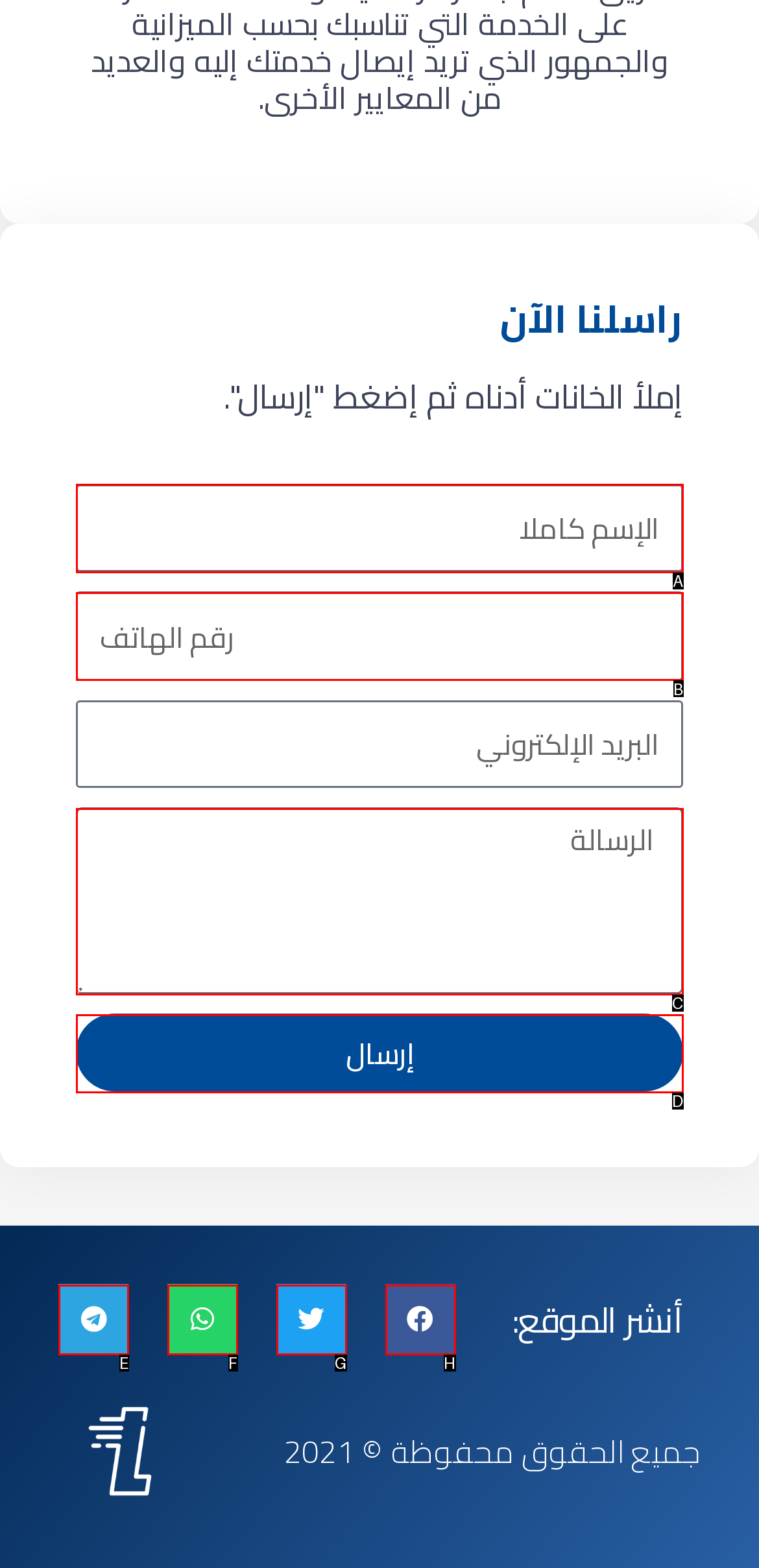Which option should be clicked to complete this task: Go to Home
Reply with the letter of the correct choice from the given choices.

None